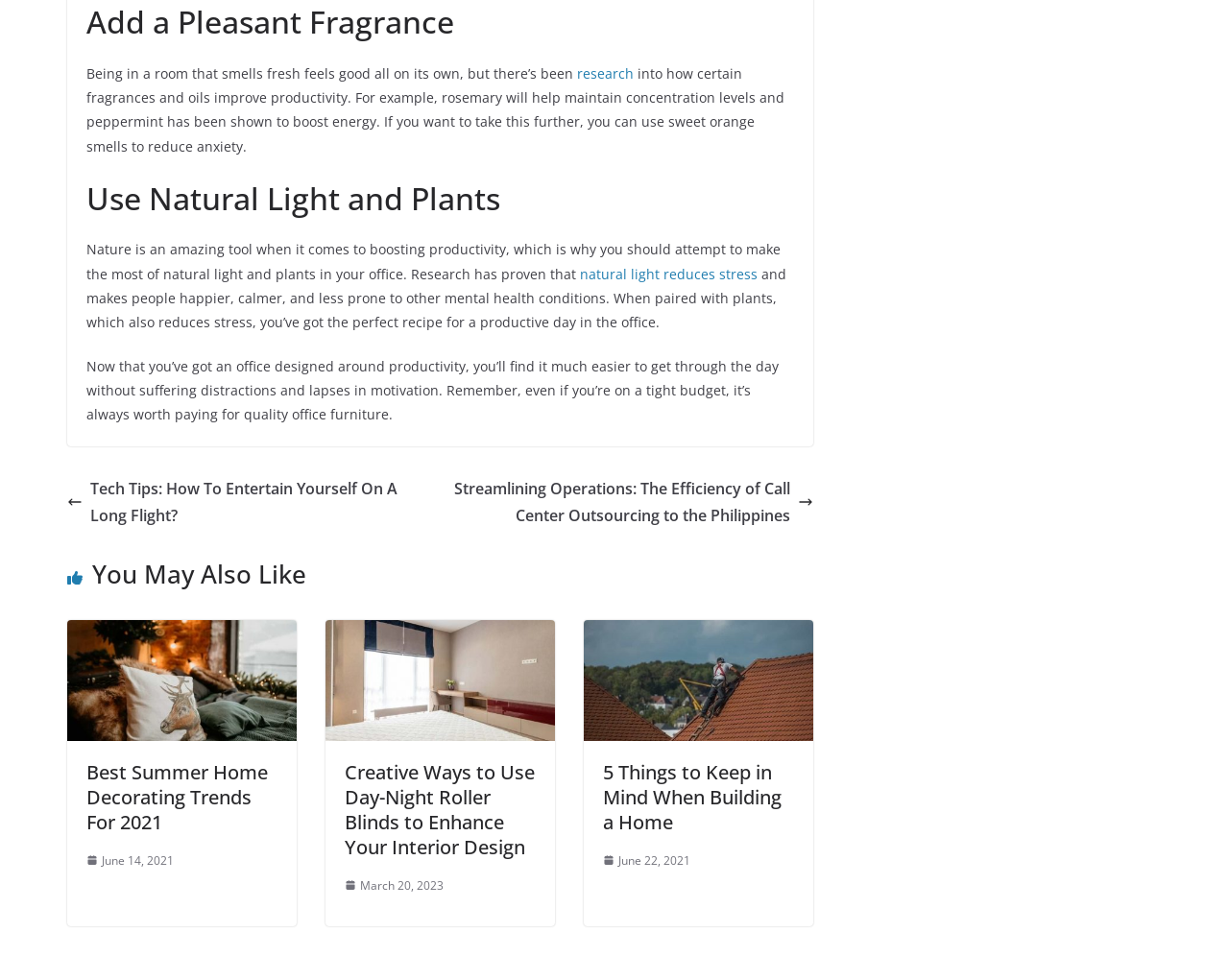Bounding box coordinates are specified in the format (top-left x, top-left y, bottom-right x, bottom-right y). All values are floating point numbers bounded between 0 and 1. Please provide the bounding box coordinate of the region this sentence describes: Subscribe to our Newsletter

None